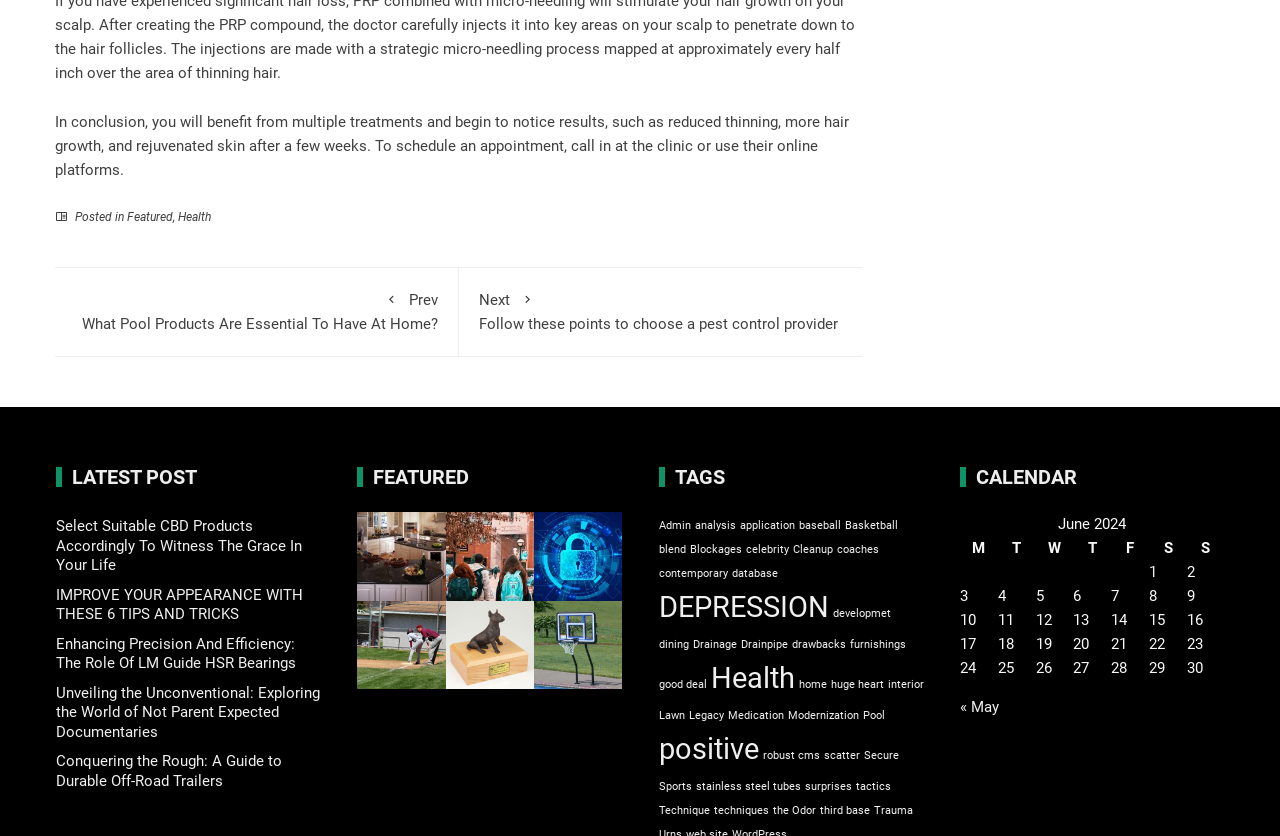Please answer the following question using a single word or phrase: 
How many items are tagged with 'DEPRESSION'?

2